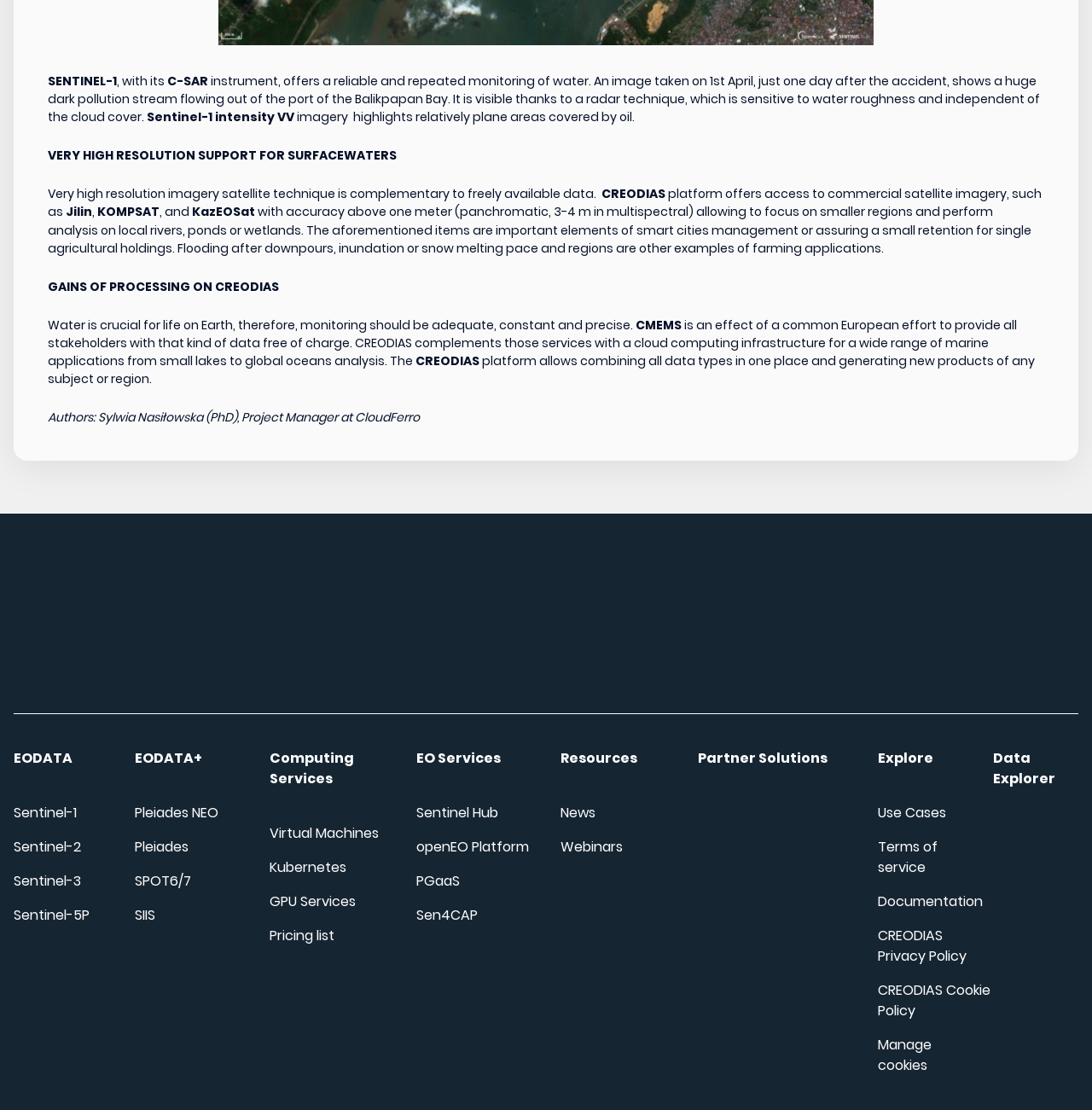What is the name of the project mentioned?
Please look at the screenshot and answer using one word or phrase.

CloudFerro